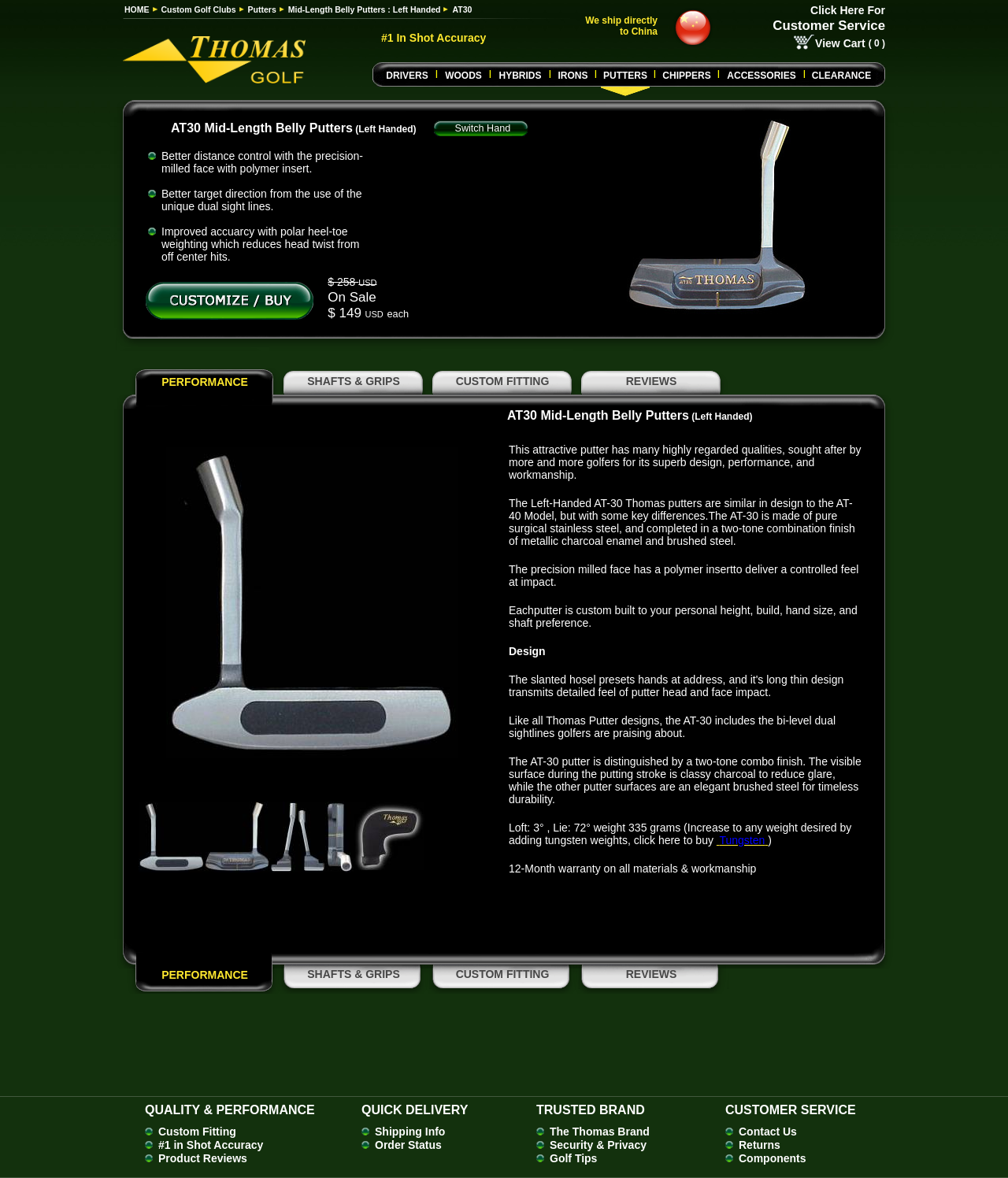Answer the question with a single word or phrase: 
What is the loft of the AT30 putter?

3°